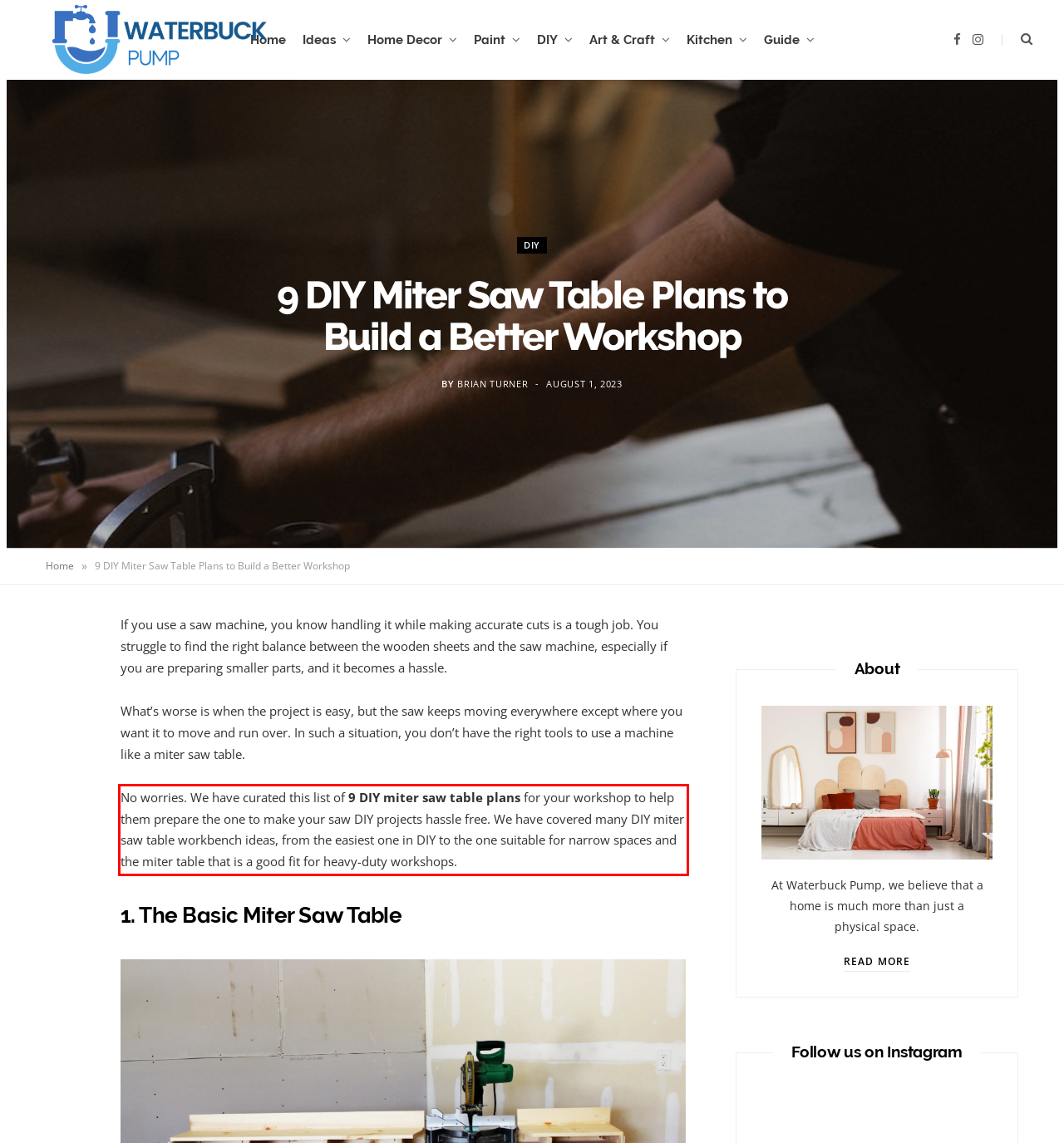You are provided with a screenshot of a webpage that includes a red bounding box. Extract and generate the text content found within the red bounding box.

No worries. We have curated this list of 9 DIY miter saw table plans for your workshop to help them prepare the one to make your saw DIY projects hassle free. We have covered many DIY miter saw table workbench ideas, from the easiest one in DIY to the one suitable for narrow spaces and the miter table that is a good fit for heavy-duty workshops.